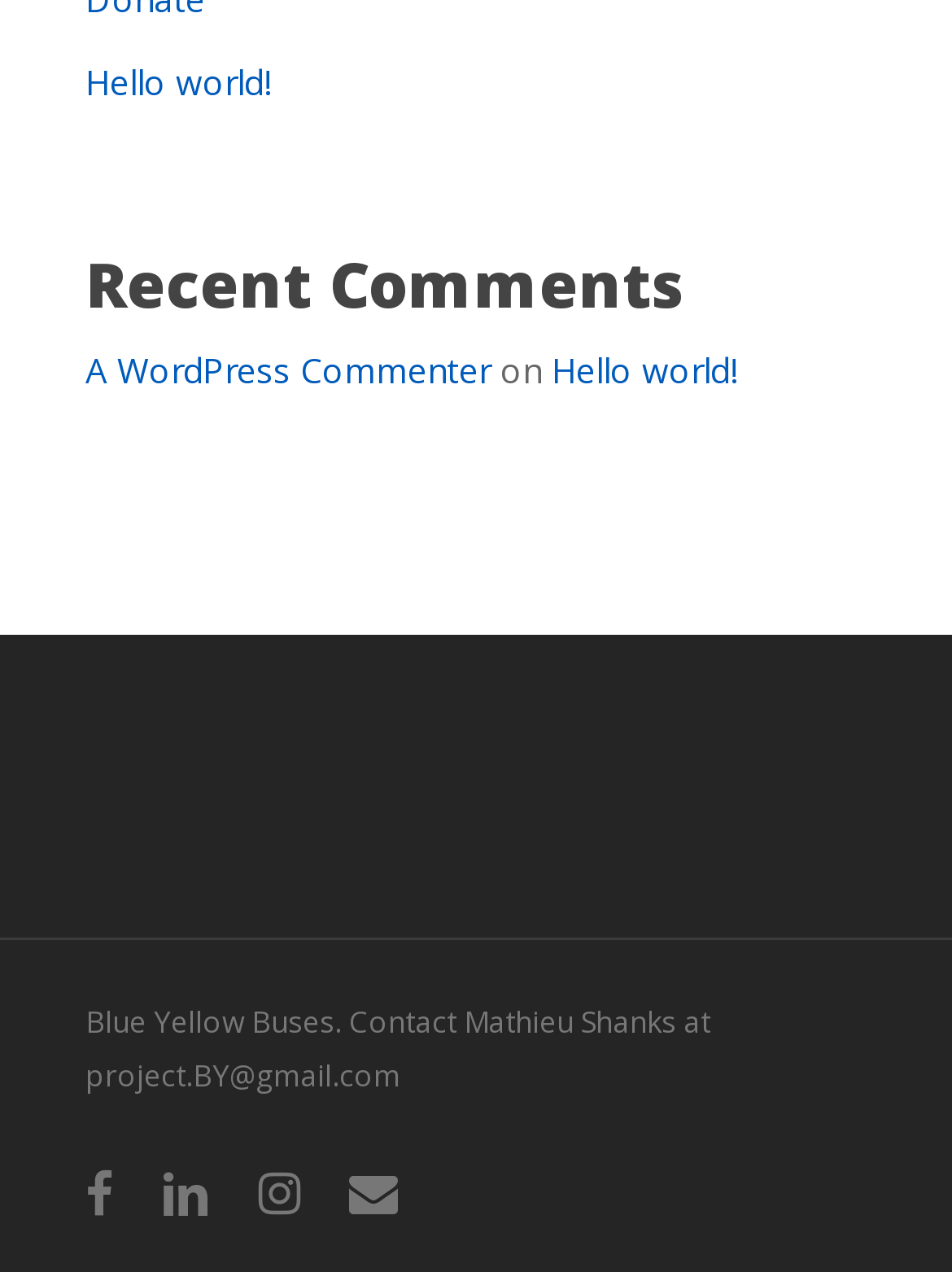Find the bounding box coordinates of the UI element according to this description: "Hello world!".

[0.579, 0.273, 0.774, 0.309]